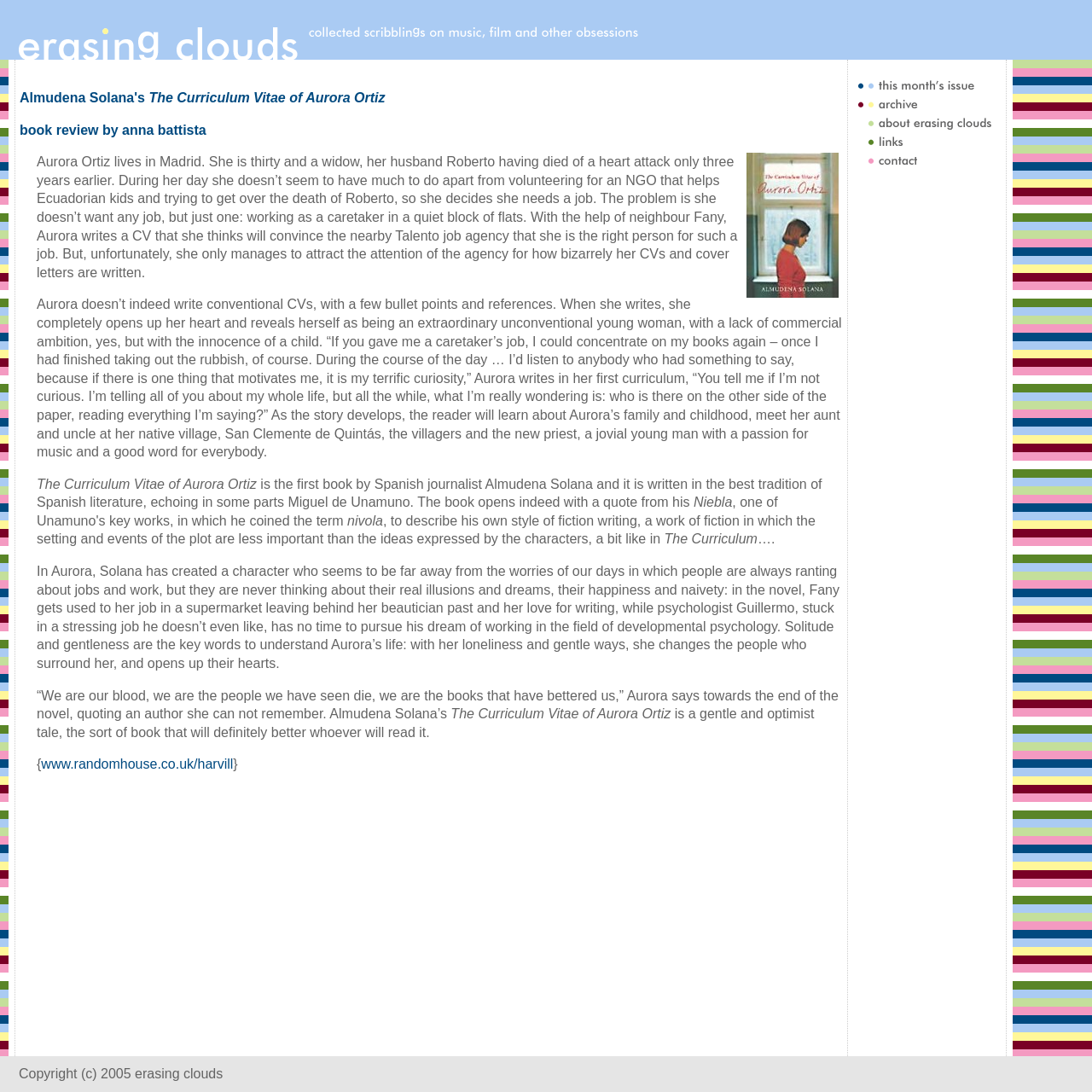What is the occupation of Fany?
Based on the screenshot, provide a one-word or short-phrase response.

beautician